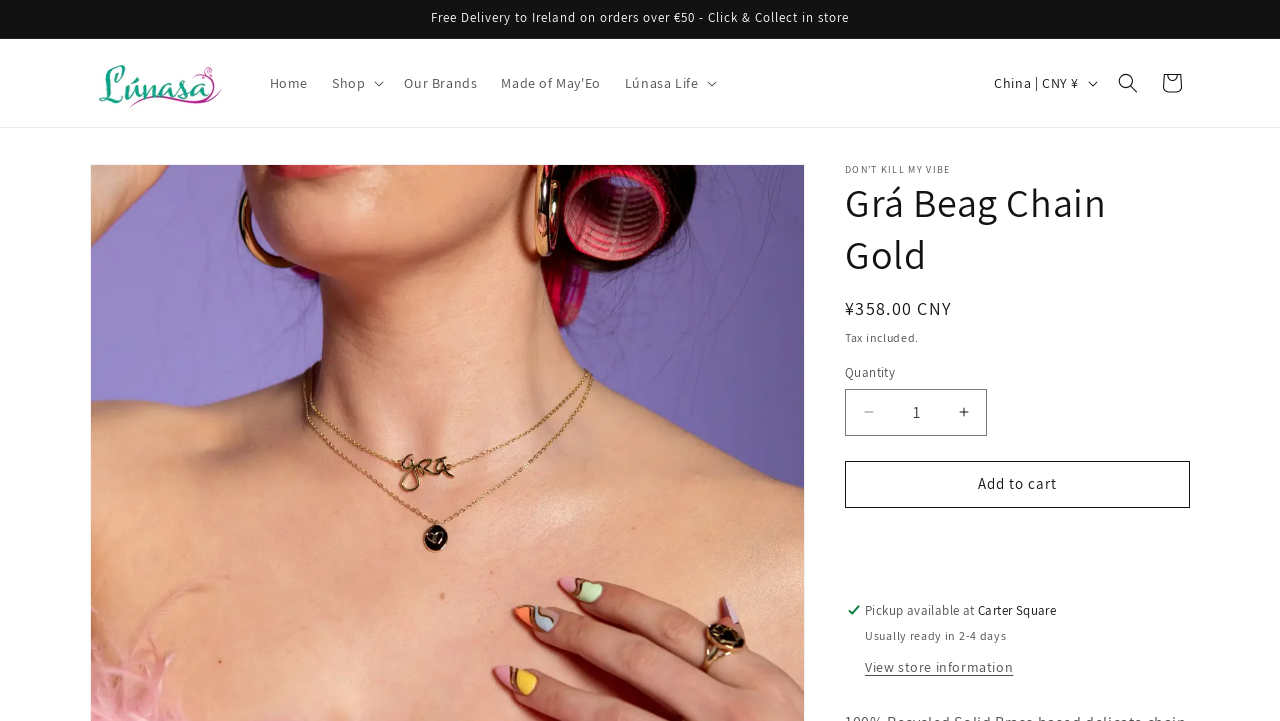Describe all the key features and sections of the webpage thoroughly.

This webpage is an e-commerce product page for a gold chain necklace called "Grá Beag Chain Gold" from Lúnasa Crafts. At the top, there is an announcement section that spans almost the entire width of the page, informing visitors of free delivery to Ireland on orders over €50 and the option to click and collect in-store.

Below the announcement, there is a navigation menu with links to the homepage, "Our Brands", and "Made of May'Eo". The menu is followed by a country/region selector, which is currently set to China and displays the currency as CNY ¥.

On the right side of the page, there is a search button and a cart link. The cart link has a "Skip to product information" link below it, which suggests that the product information is the main focus of the page.

The product information section starts with a heading that reads "Grá Beag Chain Gold" and is accompanied by a static text "DON’T KILL MY VIBE". Below the heading, there is a section displaying the regular price of ¥358.00 CNY, with a note that tax is included.

Under the pricing information, there is a quantity selector with decrease and increase buttons, as well as an "Add to cart" button. Further down, there is information about pickup availability at Carter Square, with an estimated preparation time of 2-4 days. Finally, there is a "View store information" button that likely opens a dialog with more details about the store.